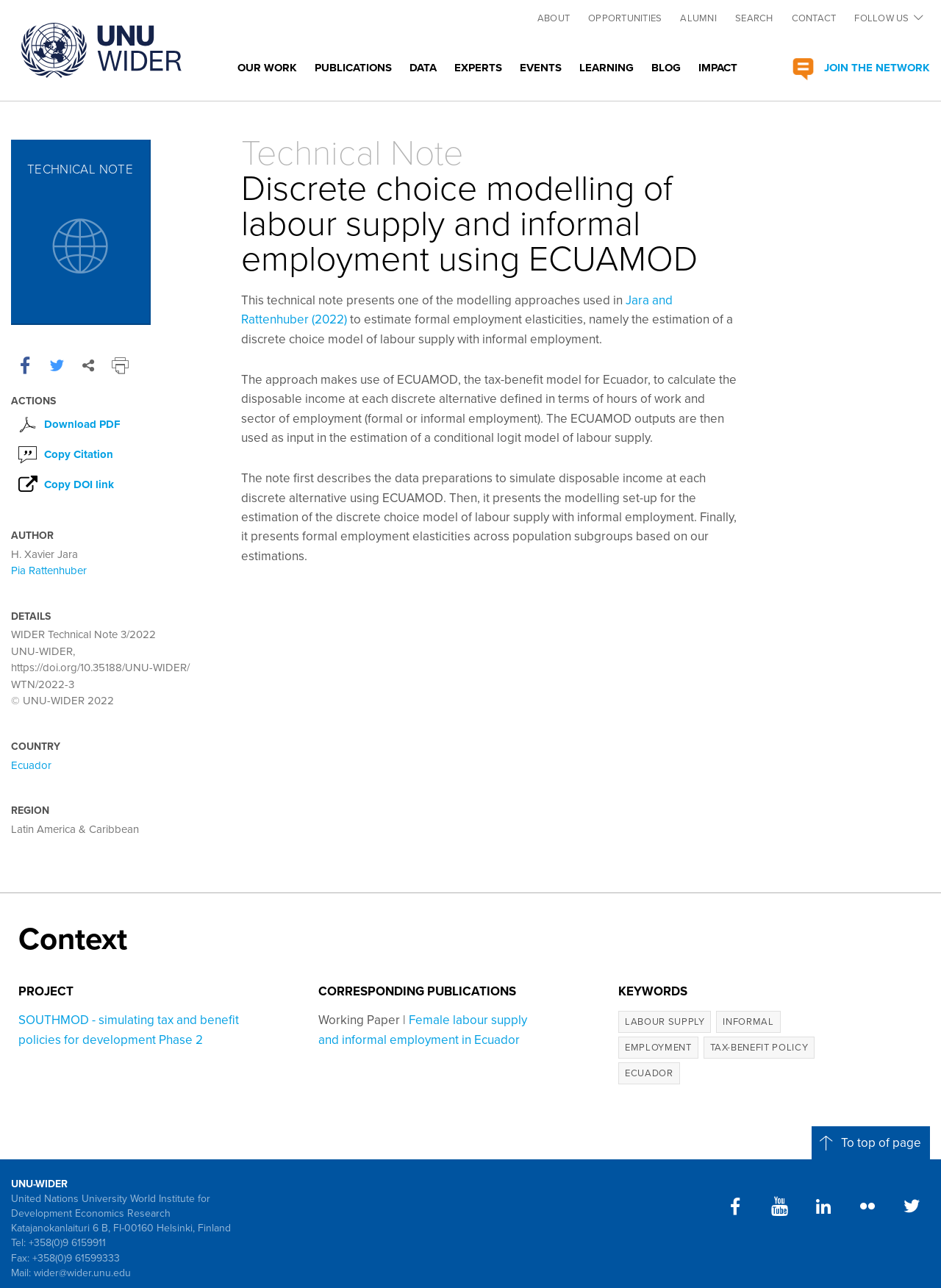Please provide a comprehensive answer to the question based on the screenshot: What is the name of the tax-benefit model used in this technical note?

I found the answer by reading the text 'The approach makes use of ECUAMOD, the tax-benefit model for Ecuador, to calculate the disposable income at each discrete alternative defined in terms of hours of work and sector of employment (formal or informal employment).' which is located in the article section of the webpage.